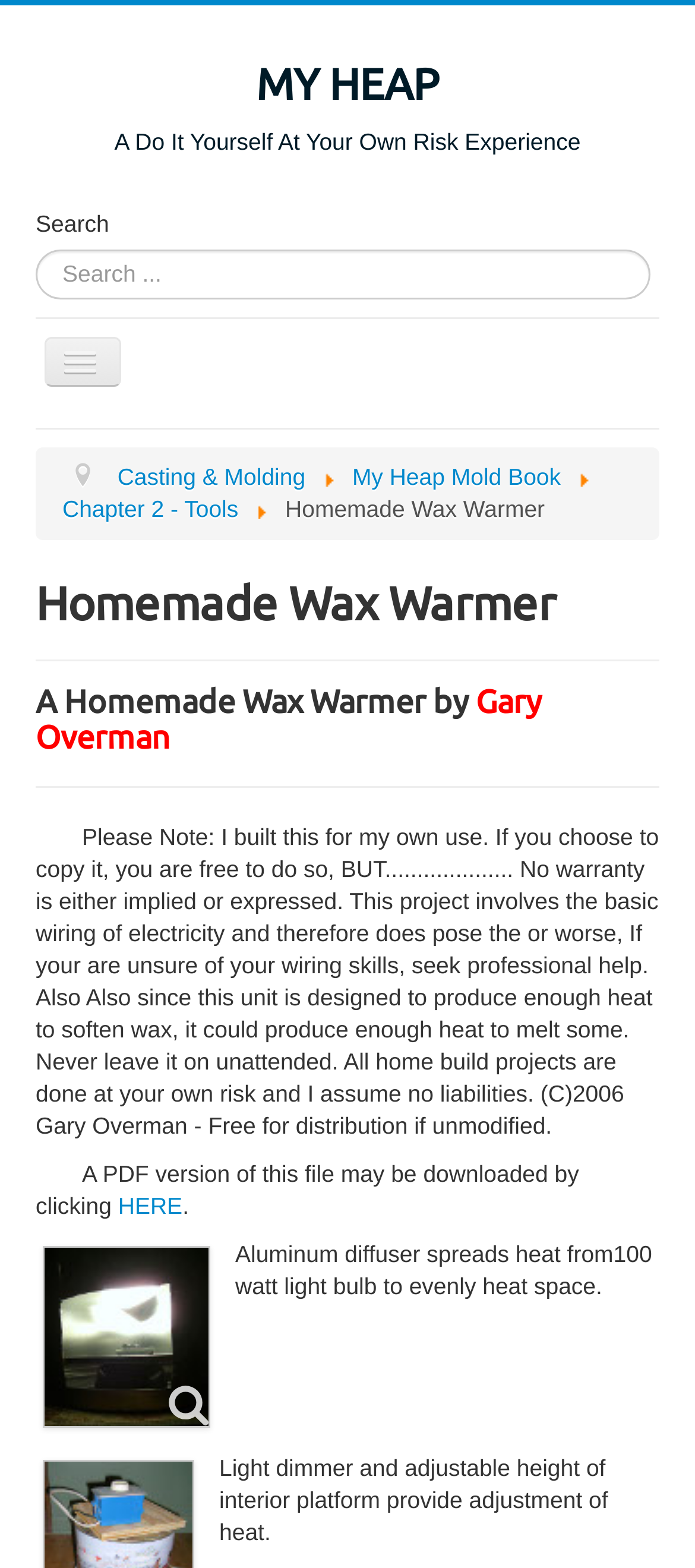Identify the bounding box coordinates of the element to click to follow this instruction: 'Visit the About My Heap page'. Ensure the coordinates are four float values between 0 and 1, provided as [left, top, right, bottom].

[0.051, 0.269, 0.949, 0.306]